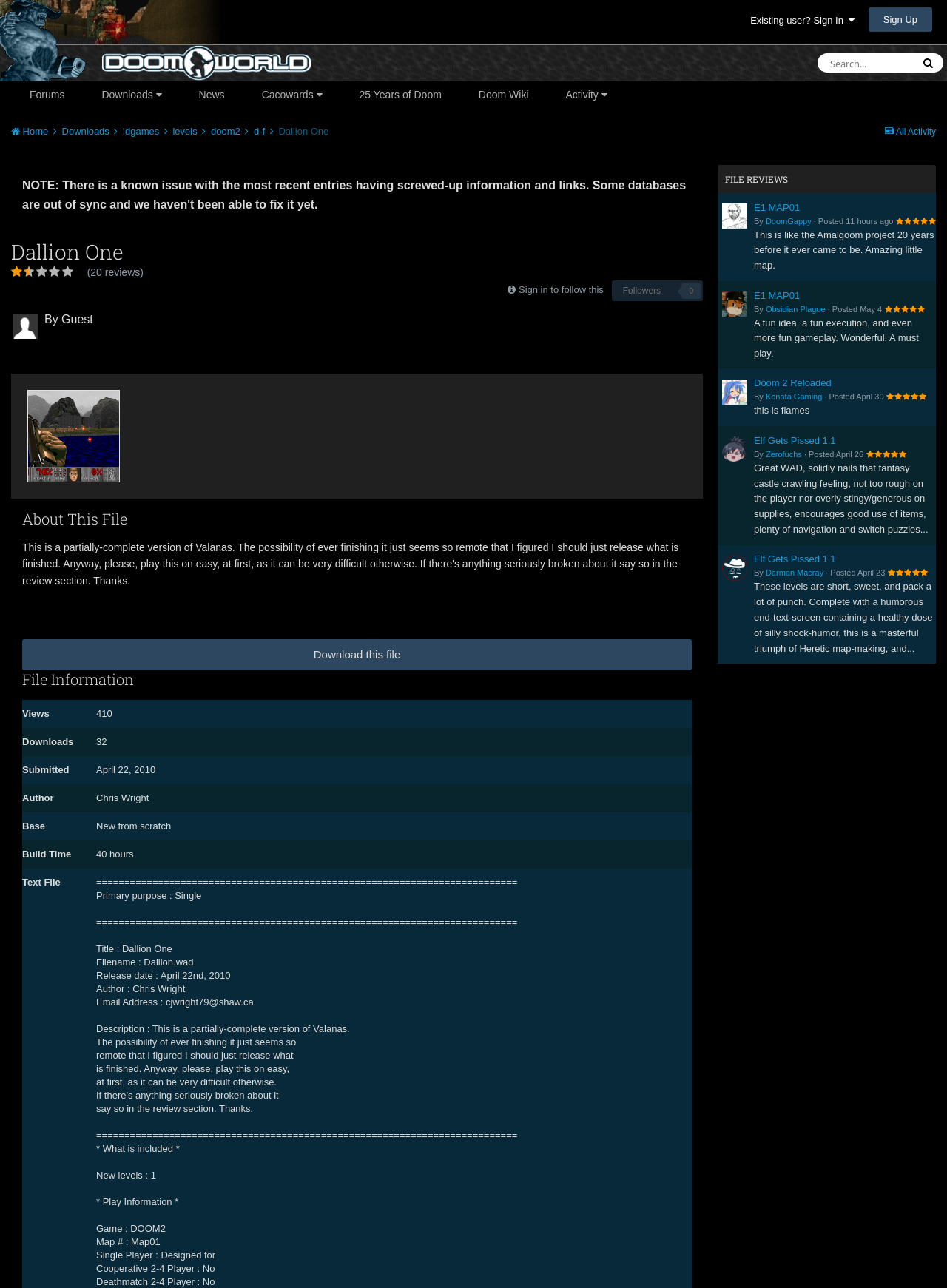Determine the bounding box coordinates for the region that must be clicked to execute the following instruction: "Go to the forums".

[0.012, 0.063, 0.088, 0.084]